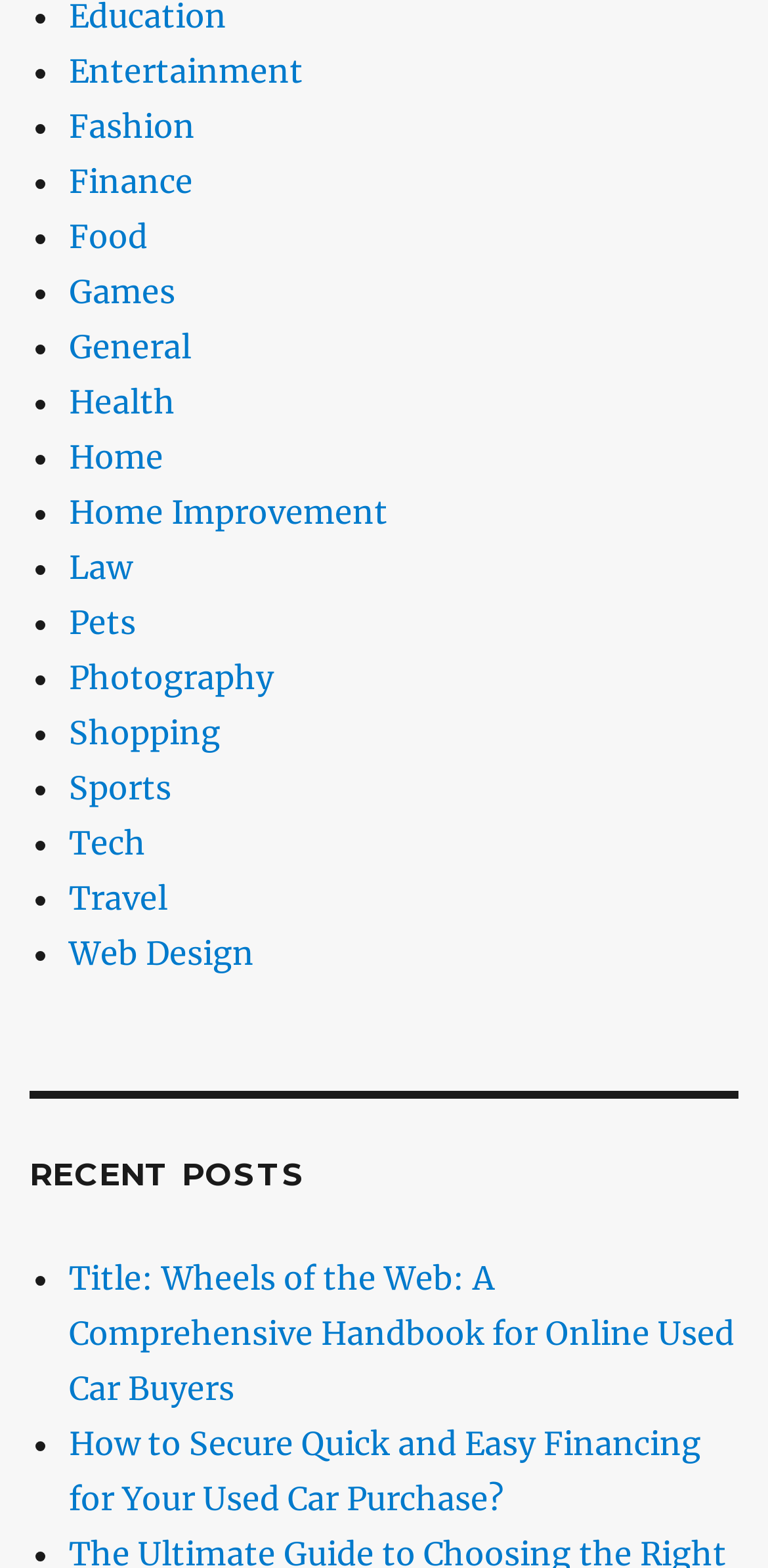How many recent posts are listed? Observe the screenshot and provide a one-word or short phrase answer.

2